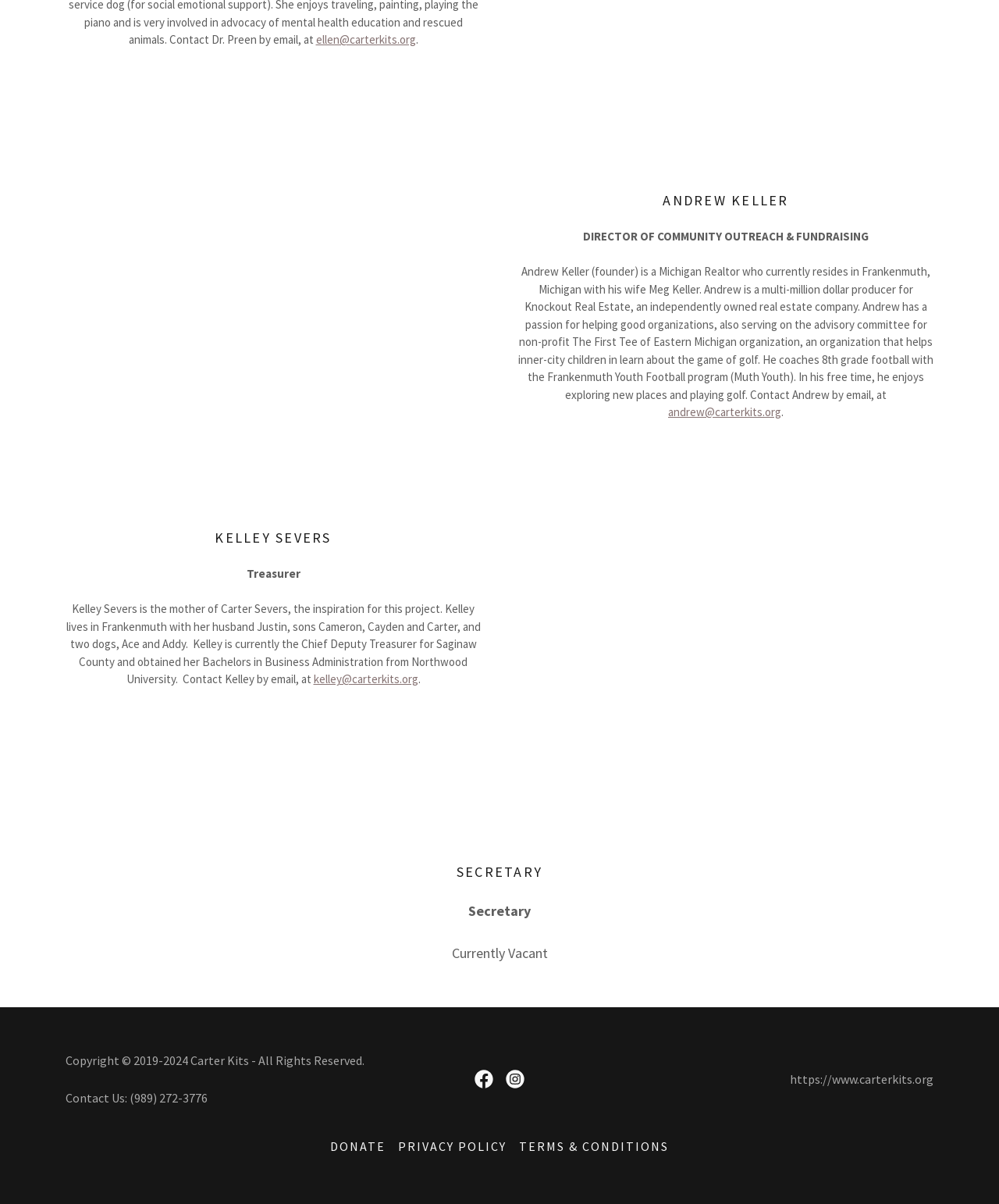Determine the bounding box coordinates of the clickable area required to perform the following instruction: "Contact Andrew Keller". The coordinates should be represented as four float numbers between 0 and 1: [left, top, right, bottom].

[0.669, 0.336, 0.782, 0.349]